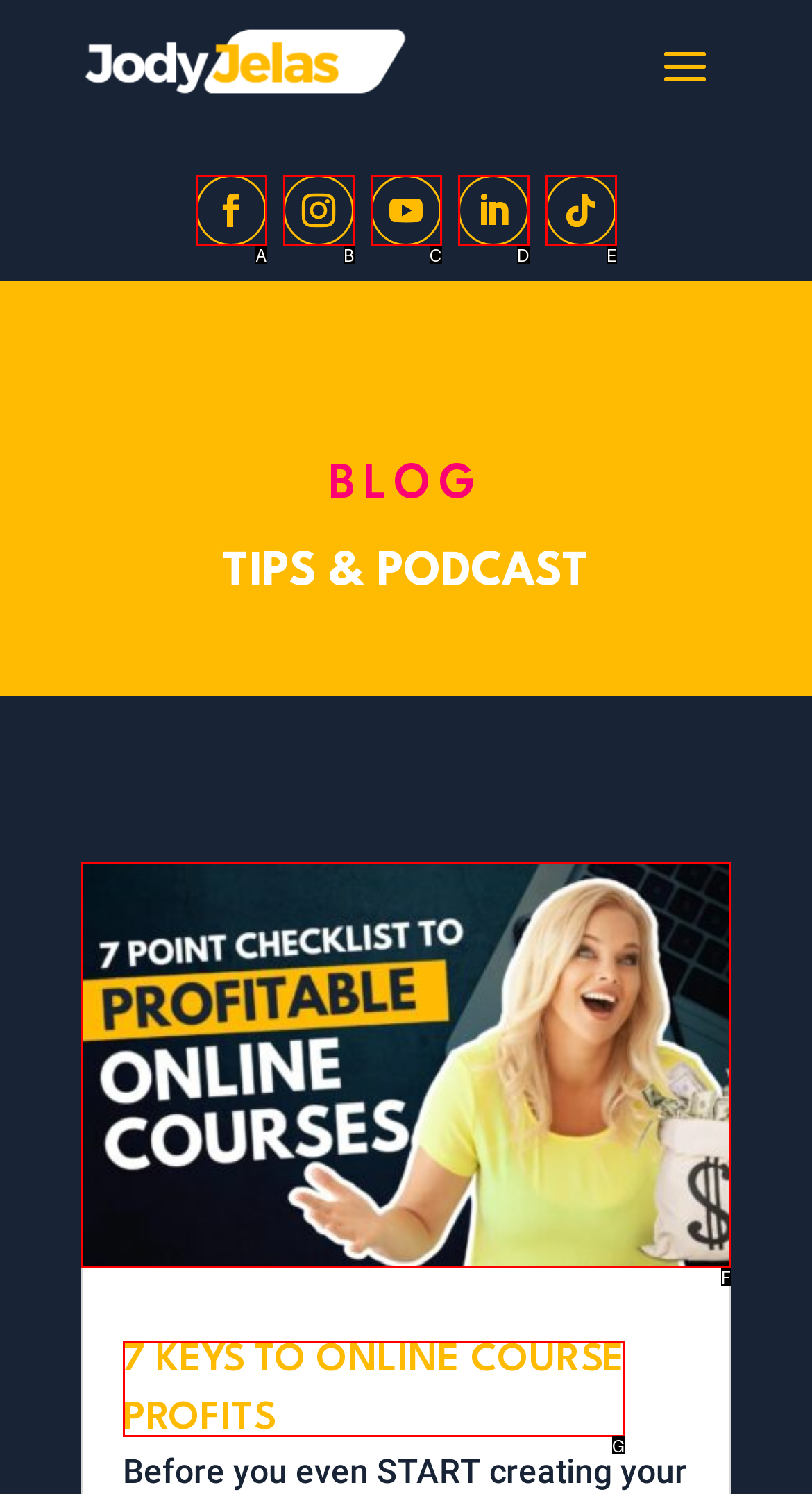Choose the letter that best represents the description: Follow. Answer with the letter of the selected choice directly.

D